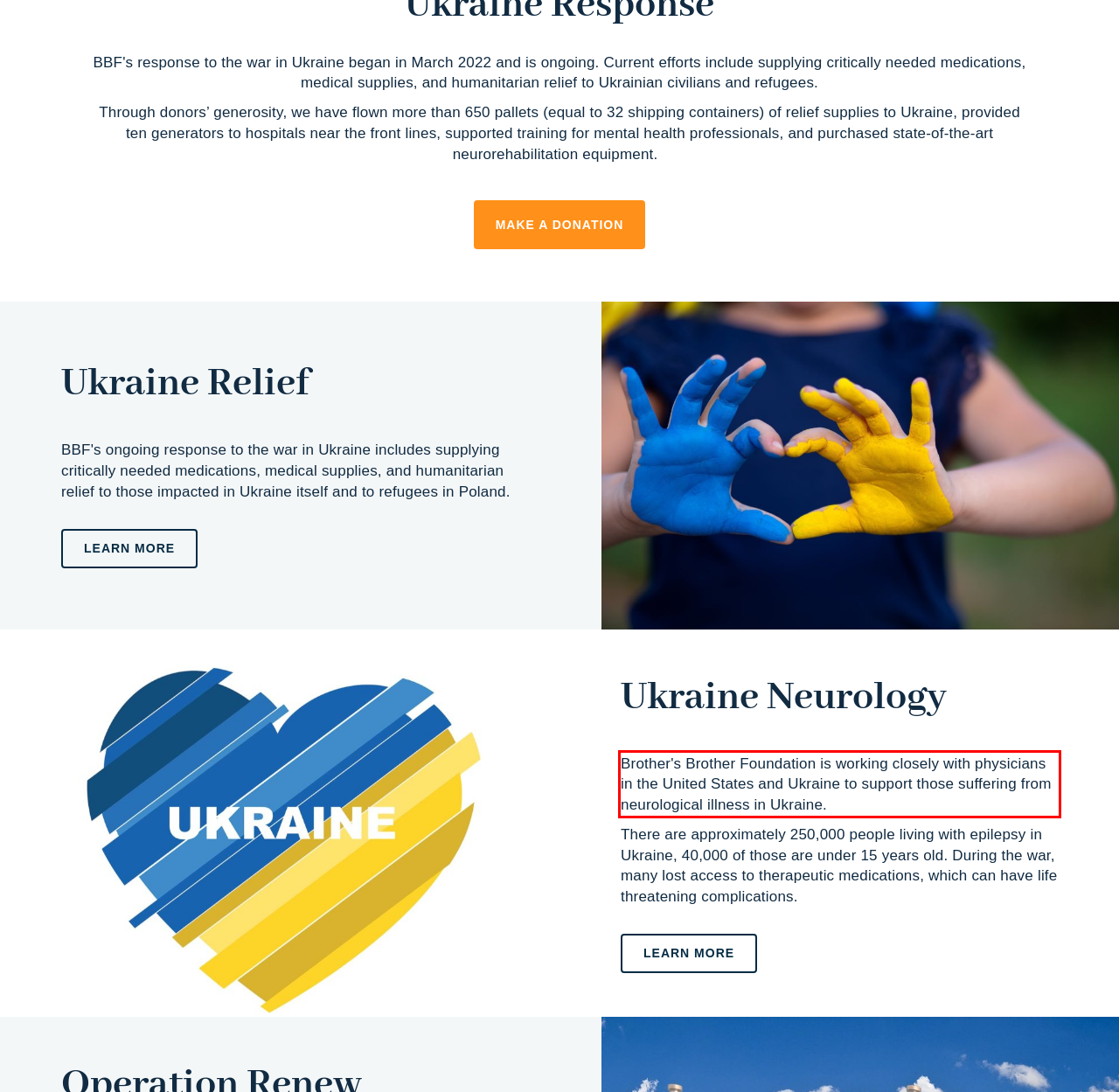Given a screenshot of a webpage, identify the red bounding box and perform OCR to recognize the text within that box.

Brother's Brother Foundation is working closely with physicians in the United States and Ukraine to support those suffering from neurological illness in Ukraine.